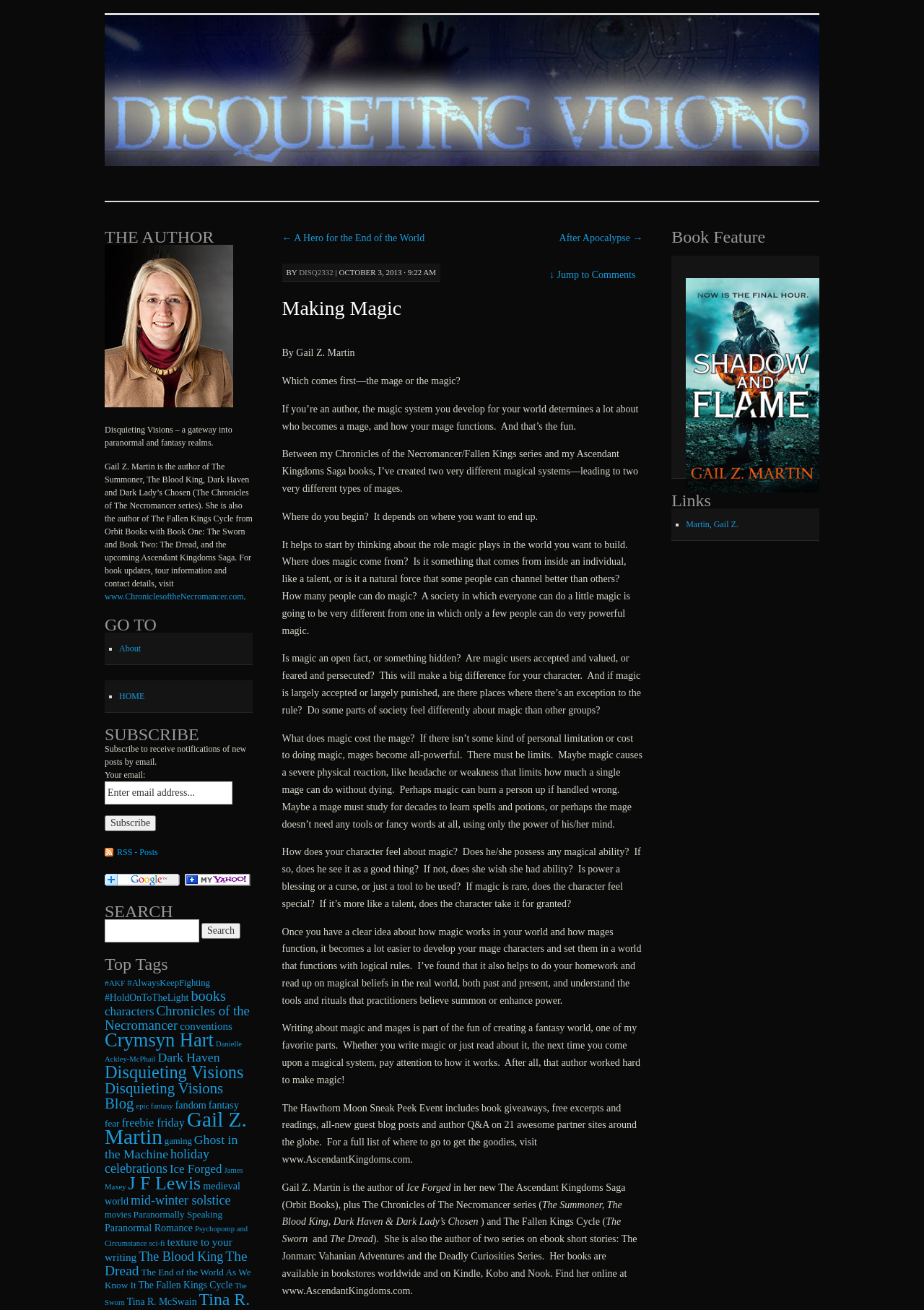Answer the following query concisely with a single word or phrase:
What is the name of the upcoming saga mentioned in the webpage?

Ascendant Kingdoms Saga